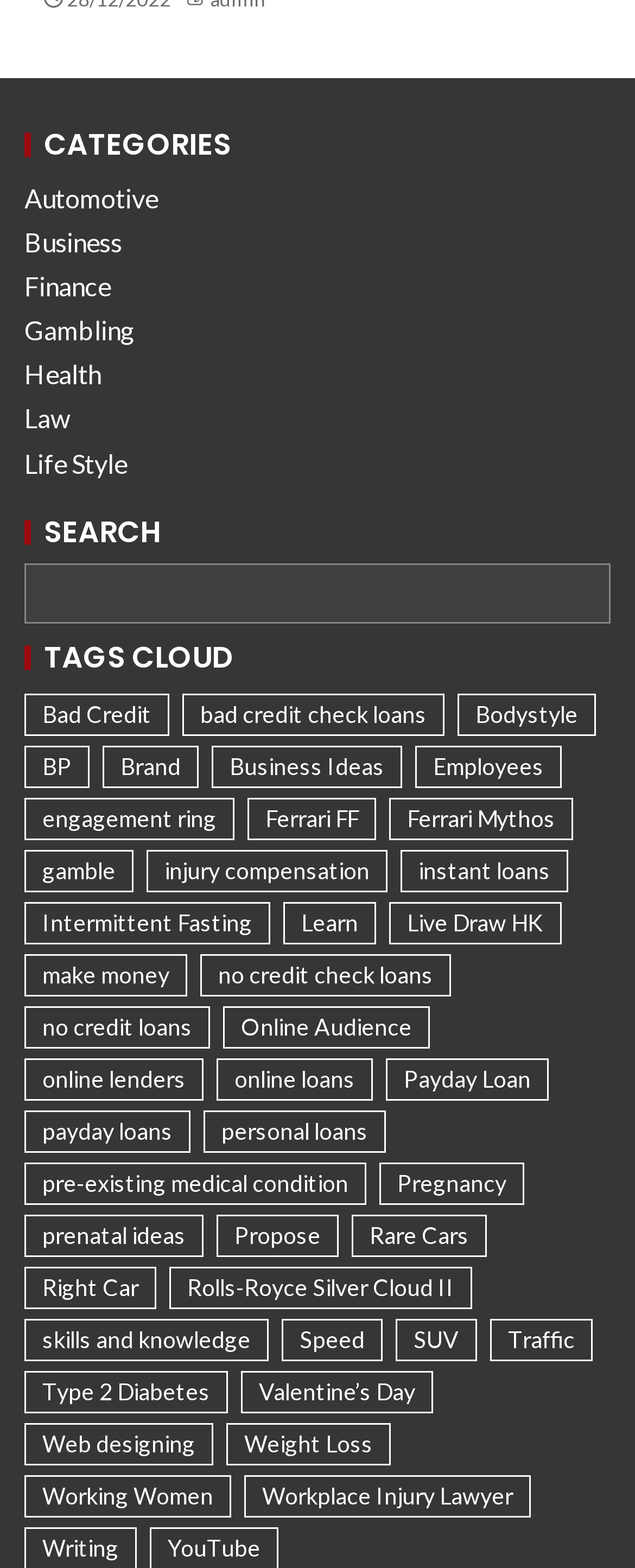Locate the UI element described by Rolls-Royce Silver Cloud II in the provided webpage screenshot. Return the bounding box coordinates in the format (top-left x, top-left y, bottom-right x, bottom-right y), ensuring all values are between 0 and 1.

[0.267, 0.808, 0.744, 0.835]